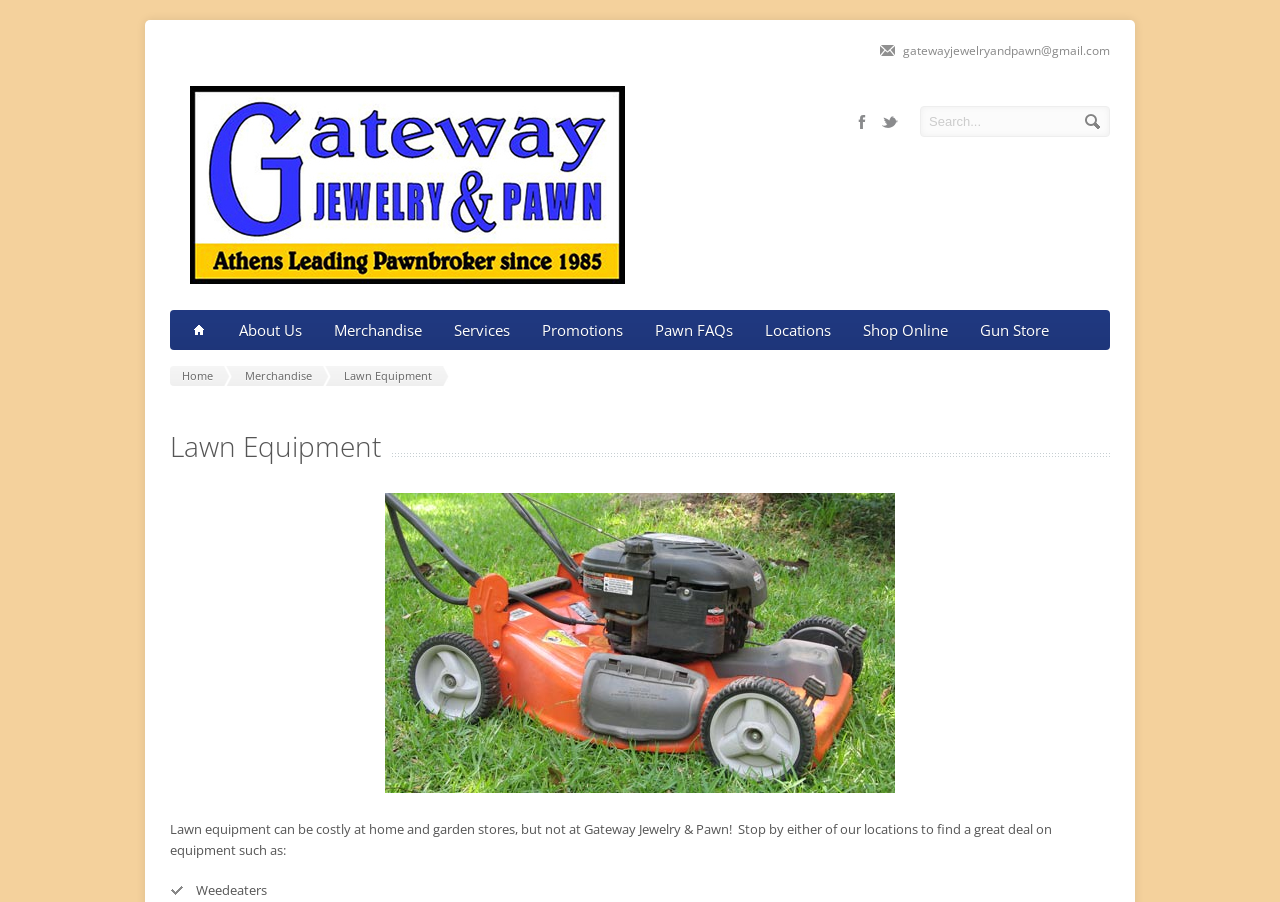Can you specify the bounding box coordinates for the region that should be clicked to fulfill this instruction: "Click the 'About Us' link".

[0.174, 0.344, 0.248, 0.388]